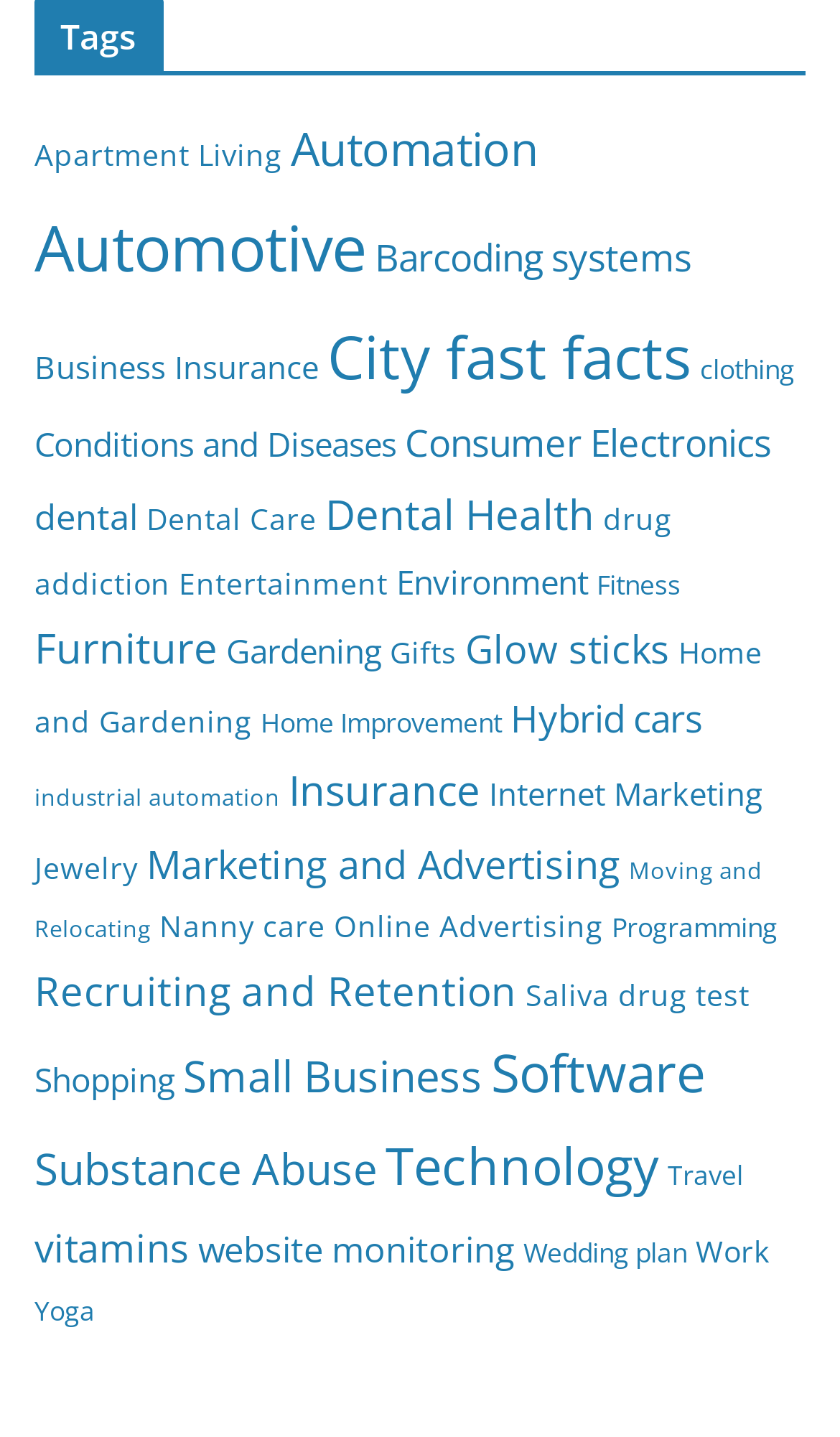Provide a one-word or one-phrase answer to the question:
How many categories are related to health?

5